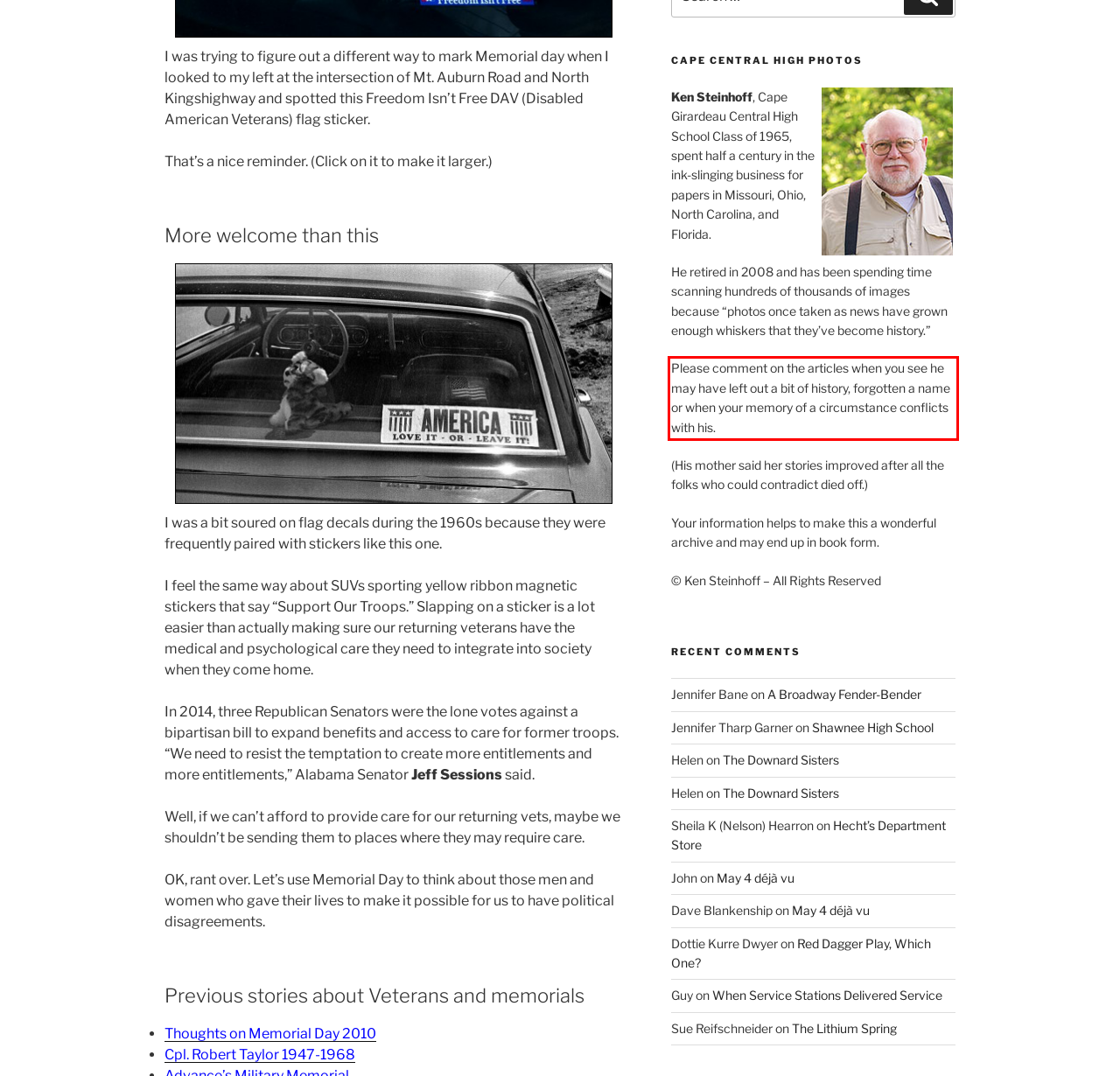Please perform OCR on the text within the red rectangle in the webpage screenshot and return the text content.

Please comment on the articles when you see he may have left out a bit of history, forgotten a name or when your memory of a circumstance conflicts with his.